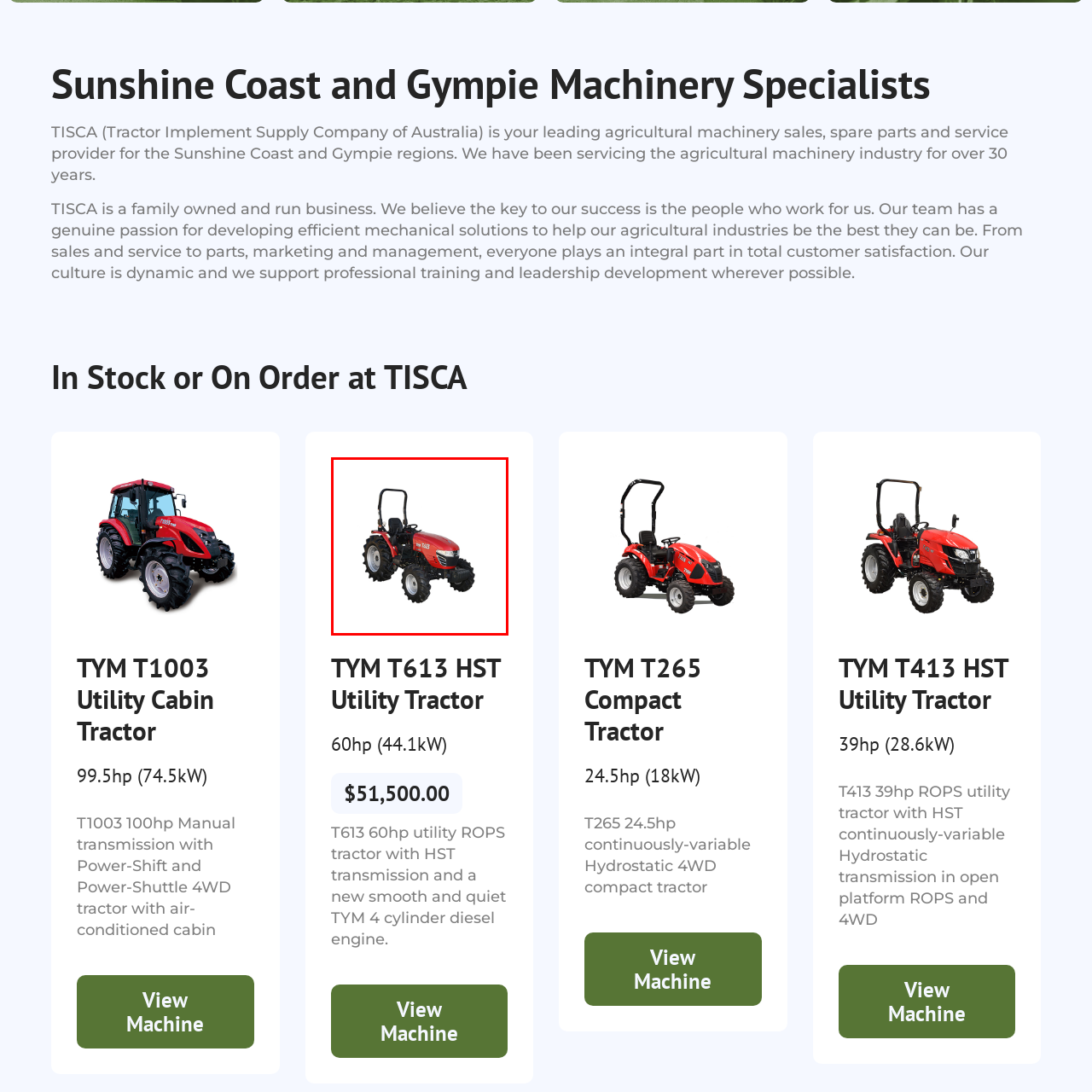What type of farms is the T613 well-suited for?
Focus on the area marked by the red bounding box and respond to the question with as much detail as possible.

The caption states that the tractor's compact design and agility make it an ideal choice for those in the farming community, specifically mentioning that it is well-suited for tasks in both small and medium-sized farms.